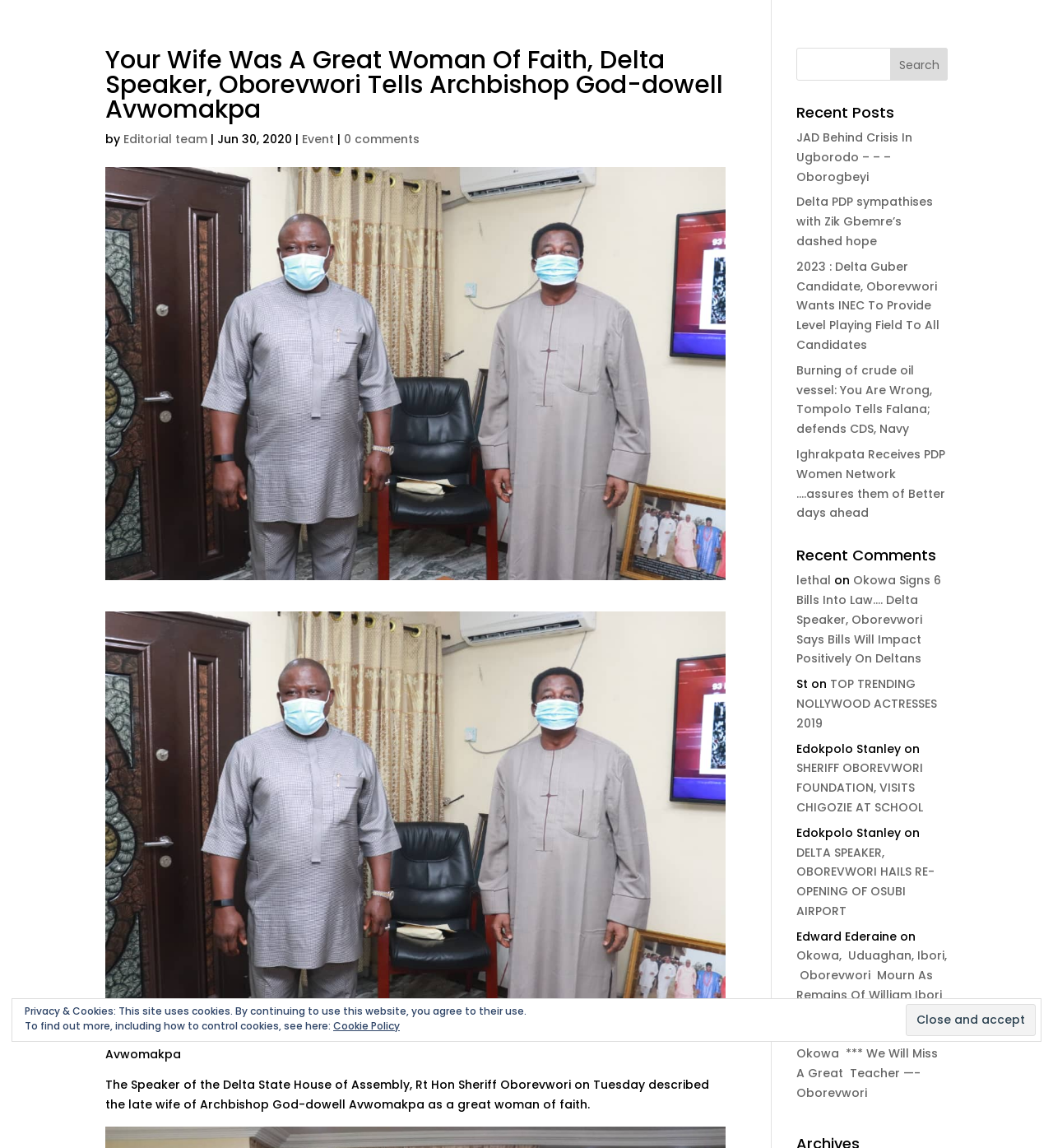What is the purpose of the search box?
Look at the image and respond to the question as thoroughly as possible.

I inferred the purpose of the search box by its location and the presence of a 'Search' button next to it, which suggests that it is used to search for content on the website.